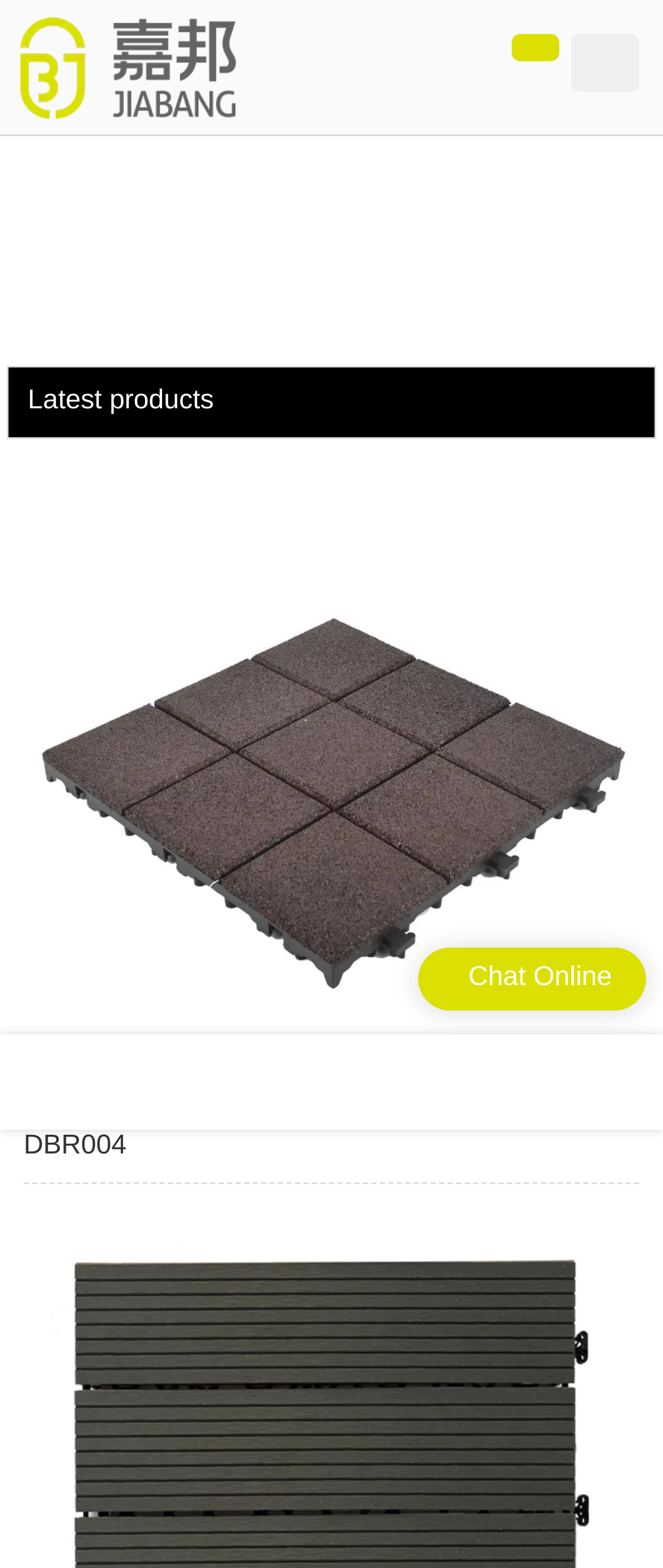Please examine the image and answer the question with a detailed explanation:
How many products are displayed on the homepage?

There is at least one product displayed on the homepage, which is the 'Exterior Floor rubber interlock floor XJ-SBR-DBR004' product with an image and a link.